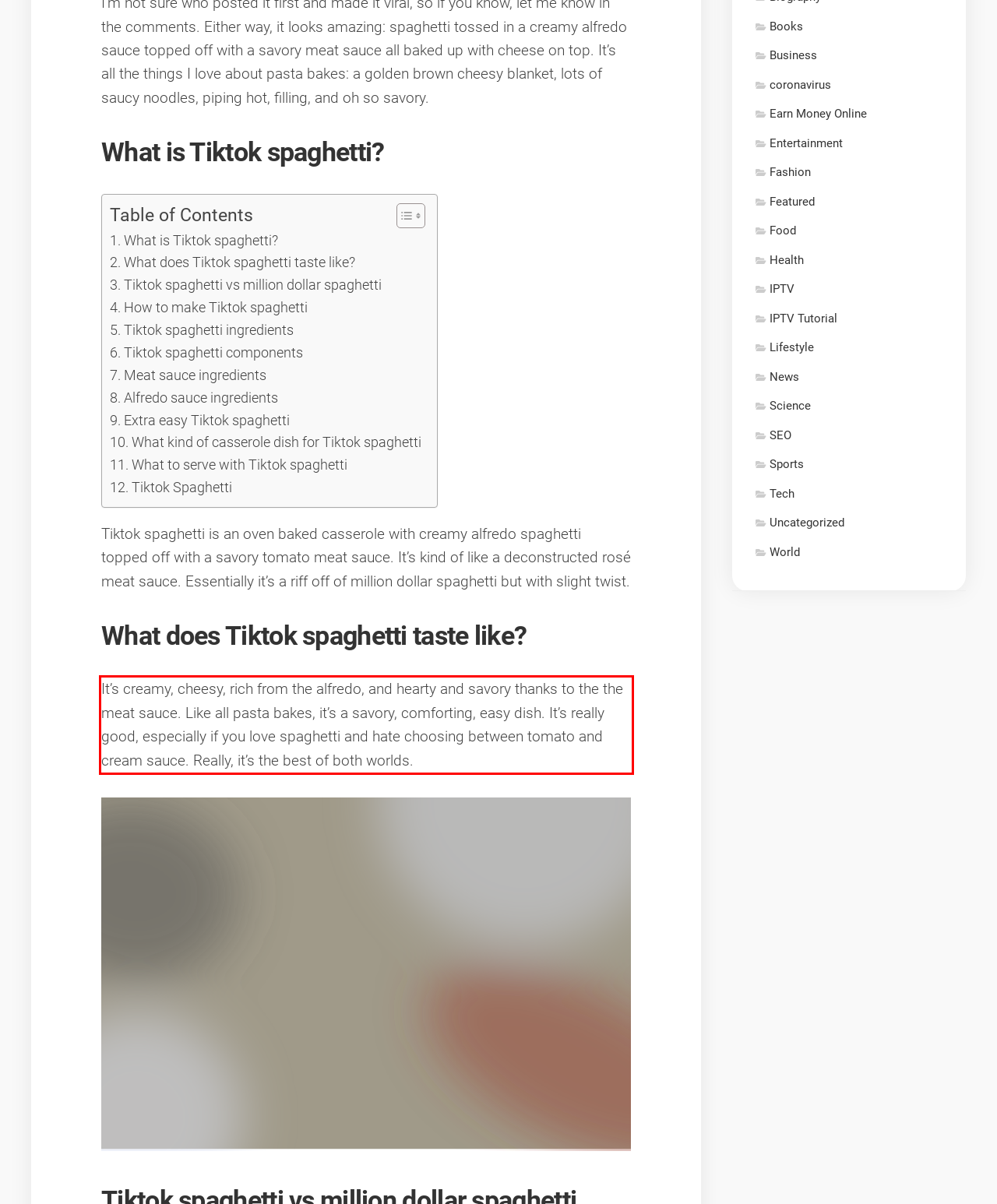Given a screenshot of a webpage containing a red bounding box, perform OCR on the text within this red bounding box and provide the text content.

It’s creamy, cheesy, rich from the alfredo, and hearty and savory thanks to the the meat sauce. Like all pasta bakes, it’s a savory, comforting, easy dish. It’s really good, especially if you love spaghetti and hate choosing between tomato and cream sauce. Really, it’s the best of both worlds.